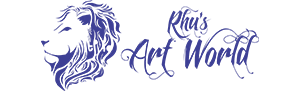Answer the question below in one word or phrase:
What is the color of the background in the logo?

White